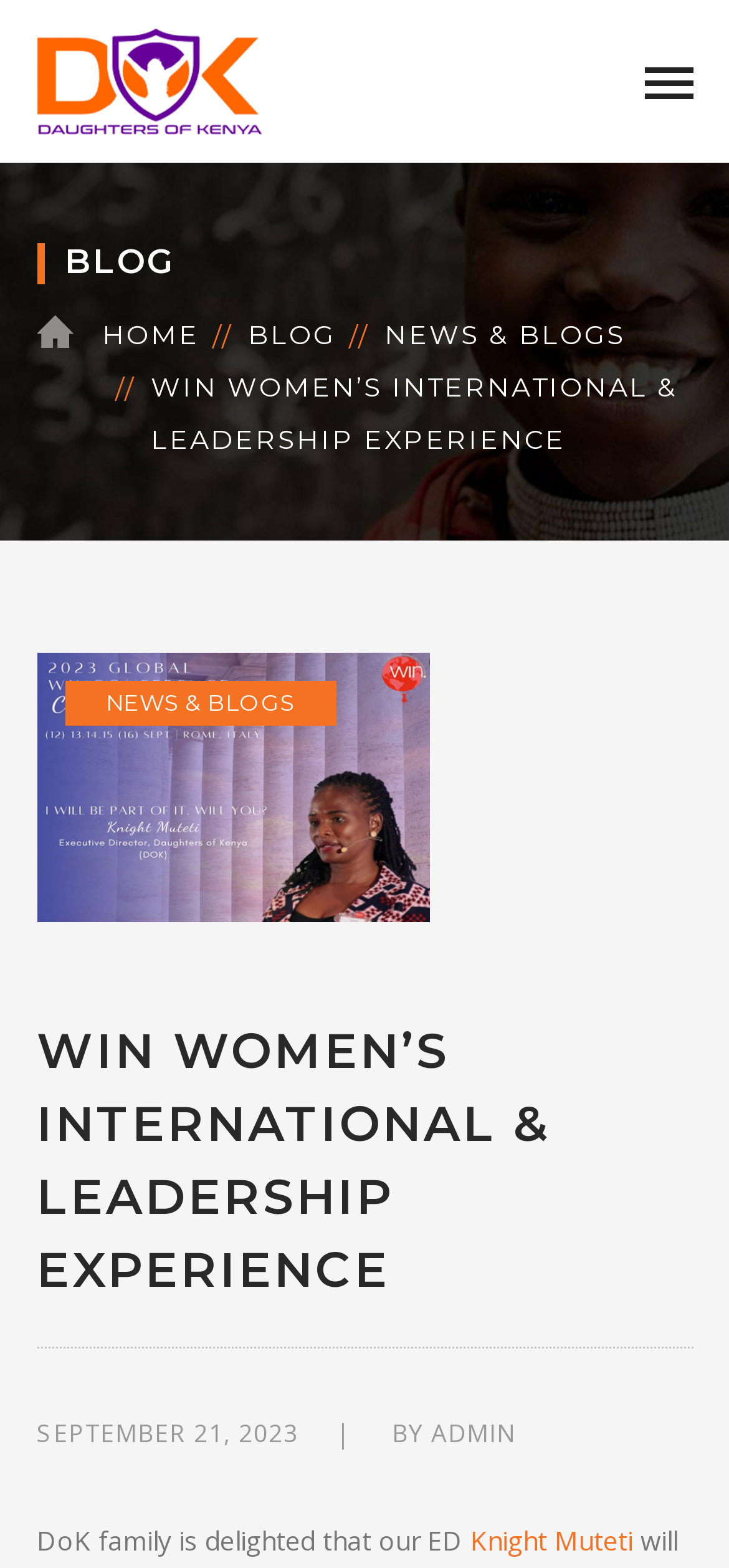Provide the bounding box coordinates of the UI element this sentence describes: "Knight Muteti".

[0.645, 0.971, 0.868, 0.993]